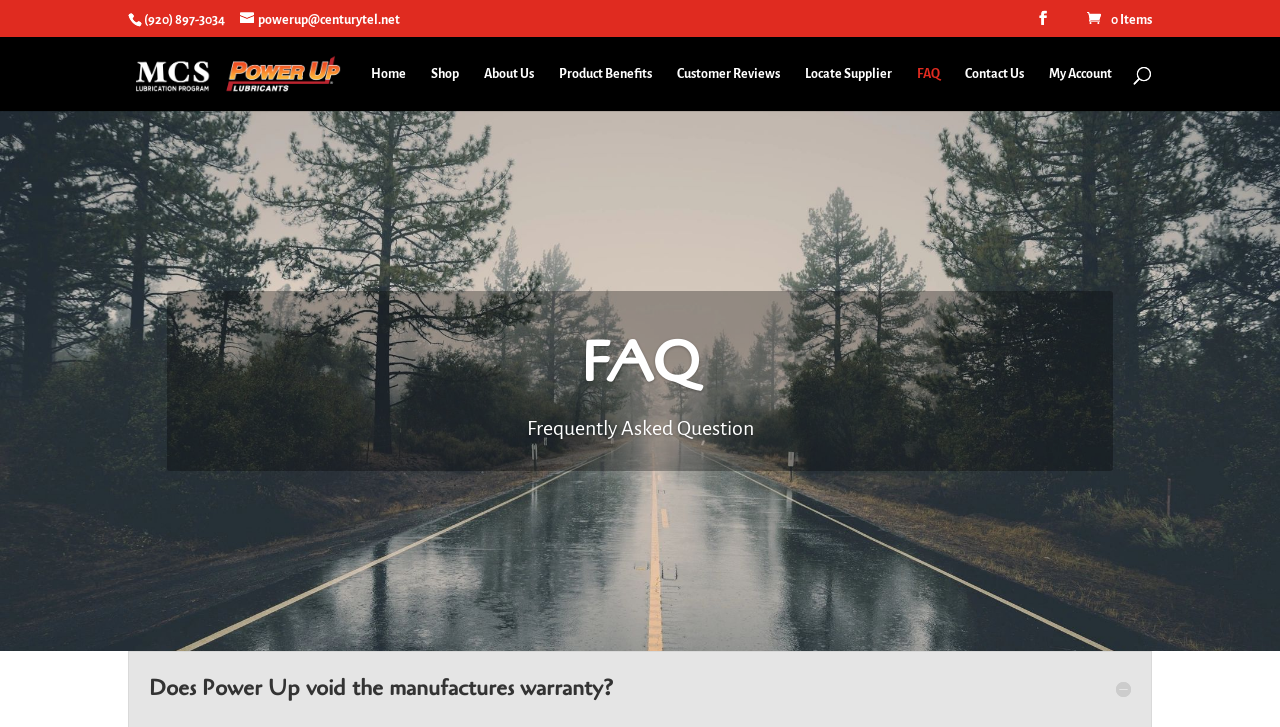Pinpoint the bounding box coordinates of the clickable area needed to execute the instruction: "send an email". The coordinates should be specified as four float numbers between 0 and 1, i.e., [left, top, right, bottom].

[0.188, 0.017, 0.312, 0.036]